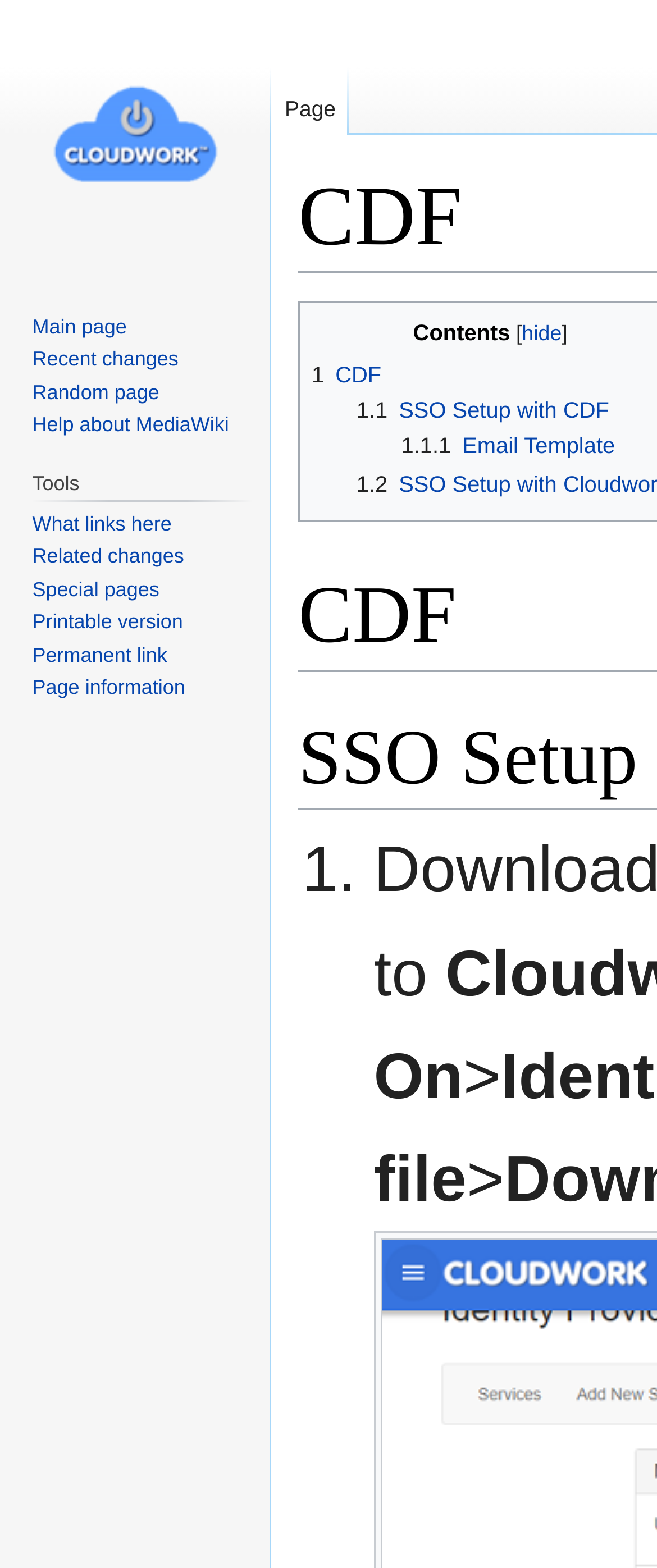What is the title of the second section?
Provide a concise answer using a single word or phrase based on the image.

Contents